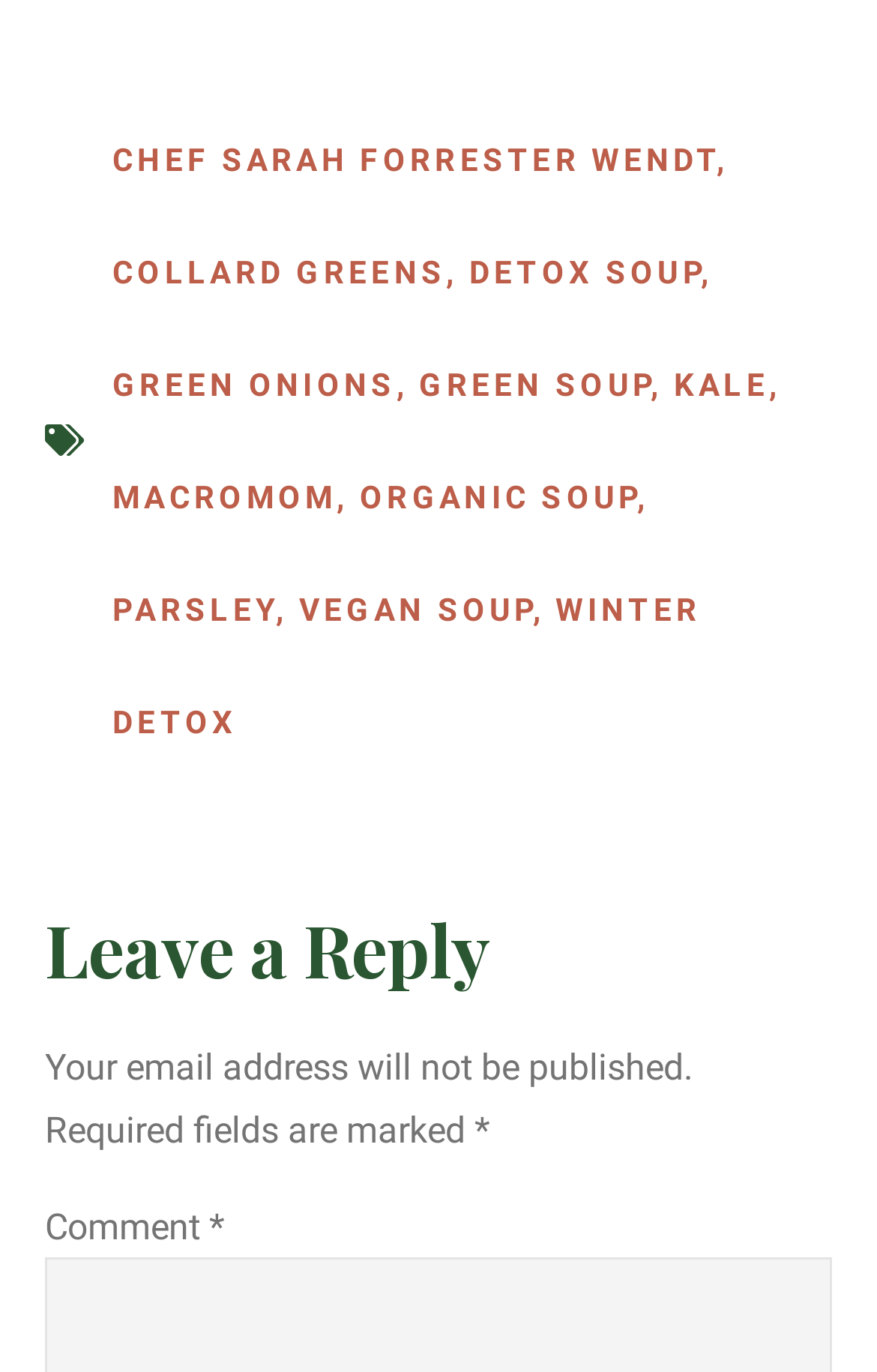How many types of soup are mentioned?
Based on the visual content, answer with a single word or a brief phrase.

4